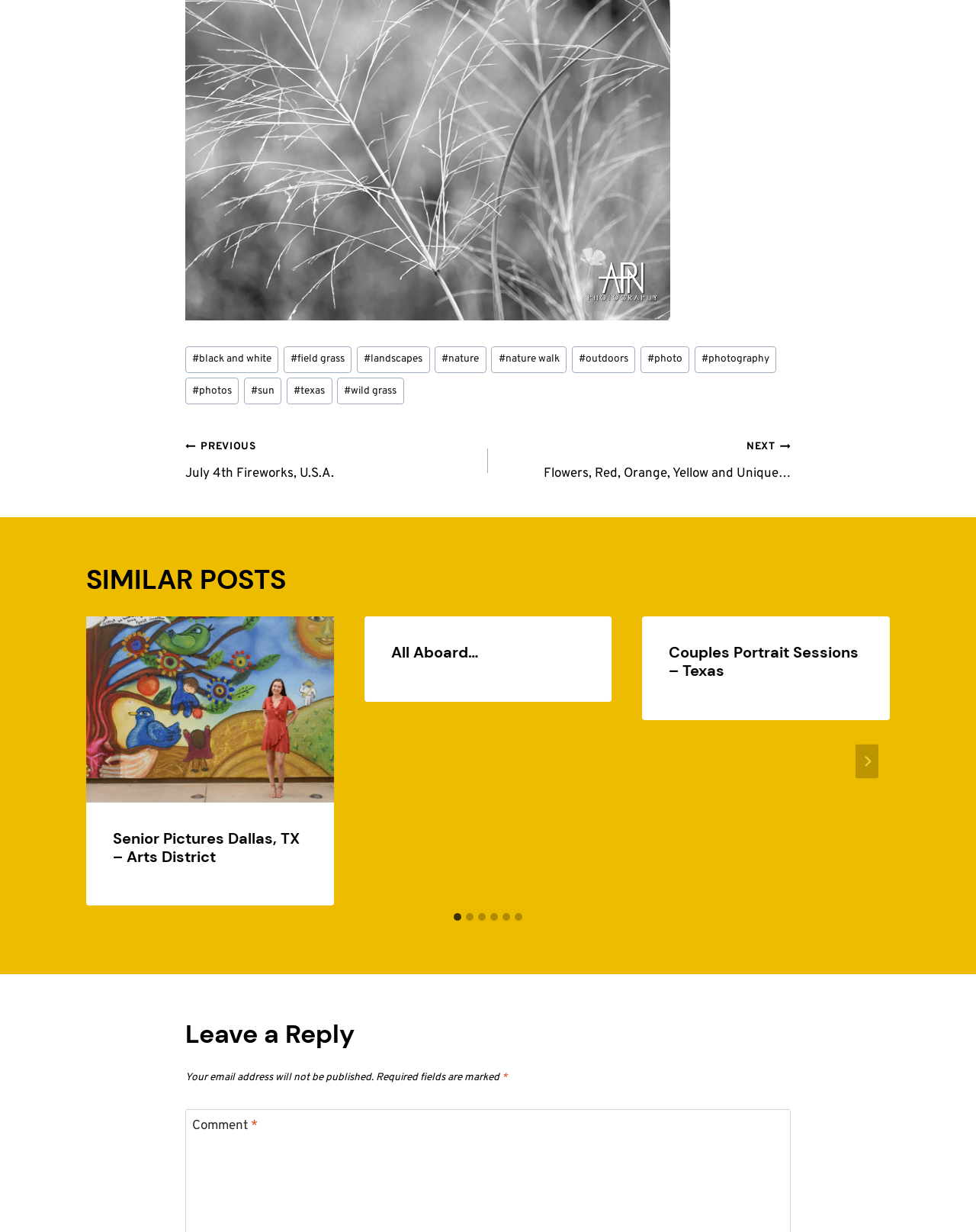What is required to be filled in the comment section?
Answer with a single word or phrase, using the screenshot for reference.

Required fields